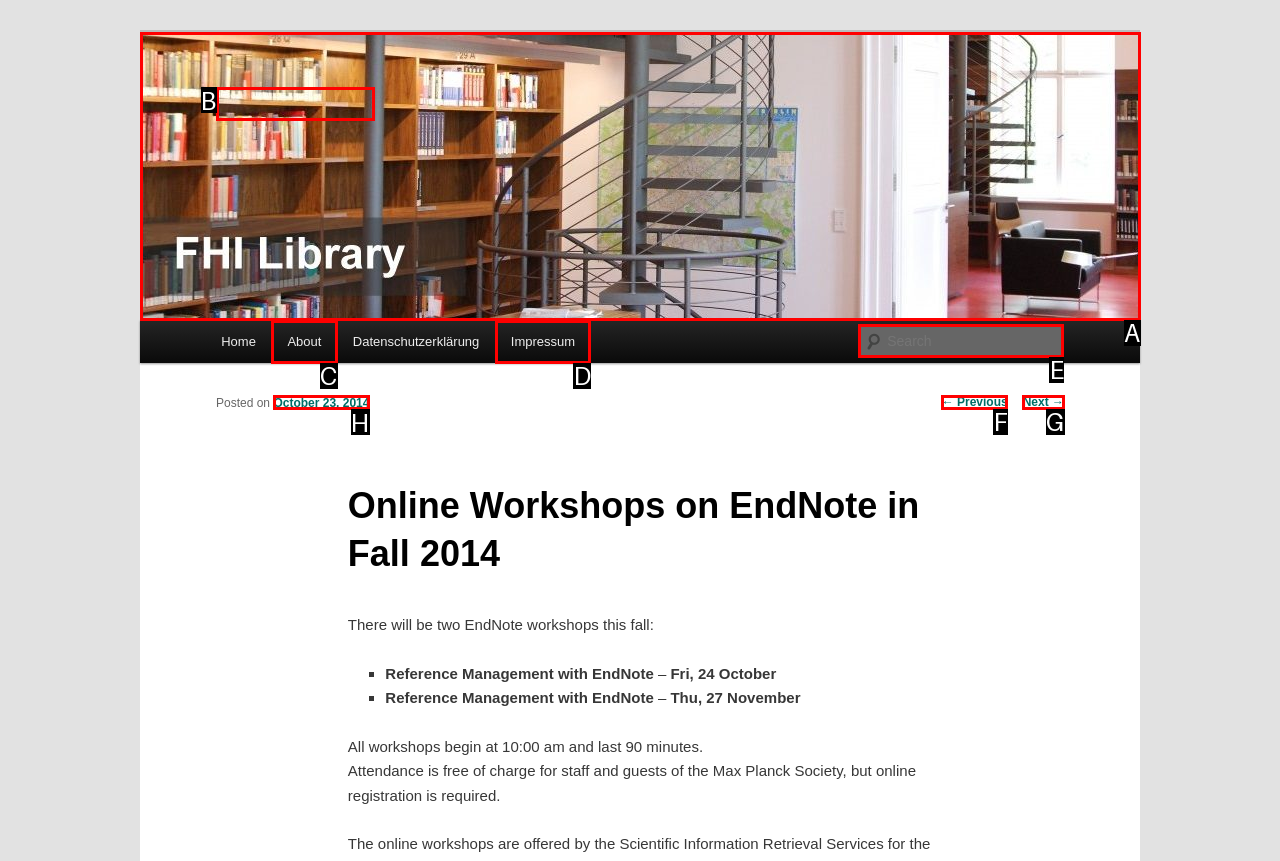Tell me which one HTML element I should click to complete the following task: Search for something Answer with the option's letter from the given choices directly.

E